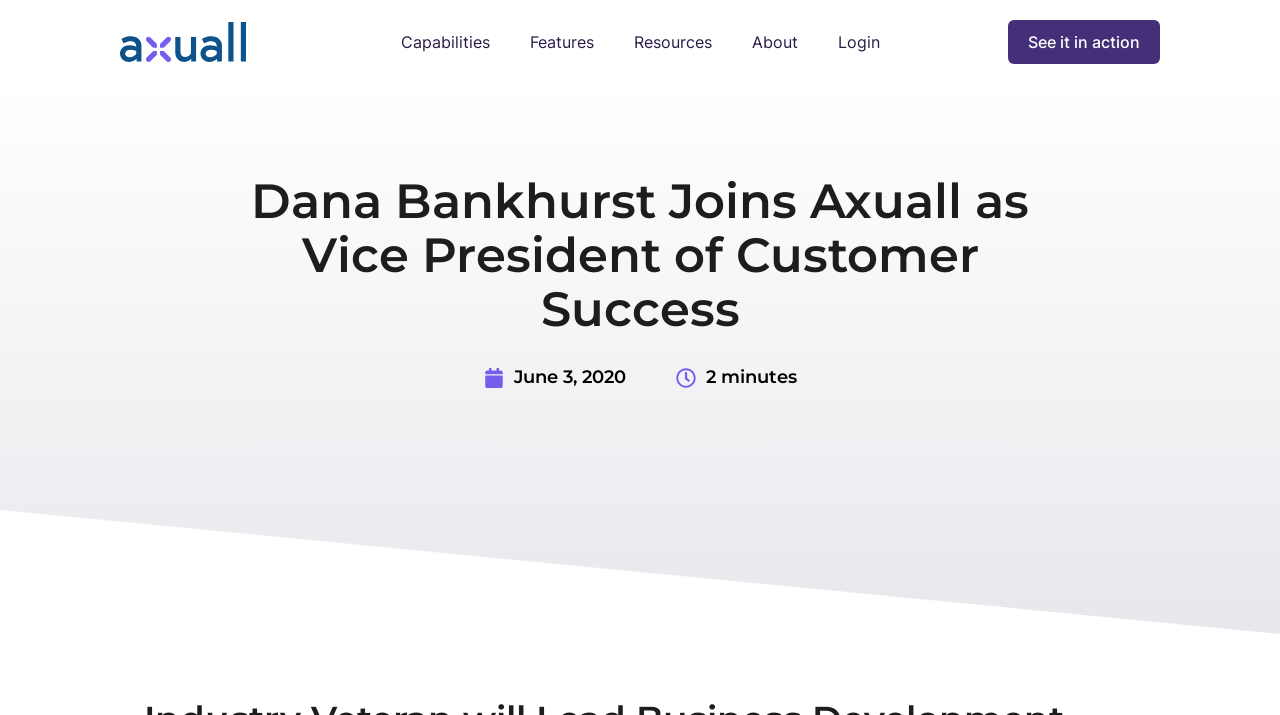Based on the element description Features, identify the bounding box coordinates for the UI element. The coordinates should be in the format (top-left x, top-left y, bottom-right x, bottom-right y) and within the 0 to 1 range.

[0.414, 0.032, 0.464, 0.085]